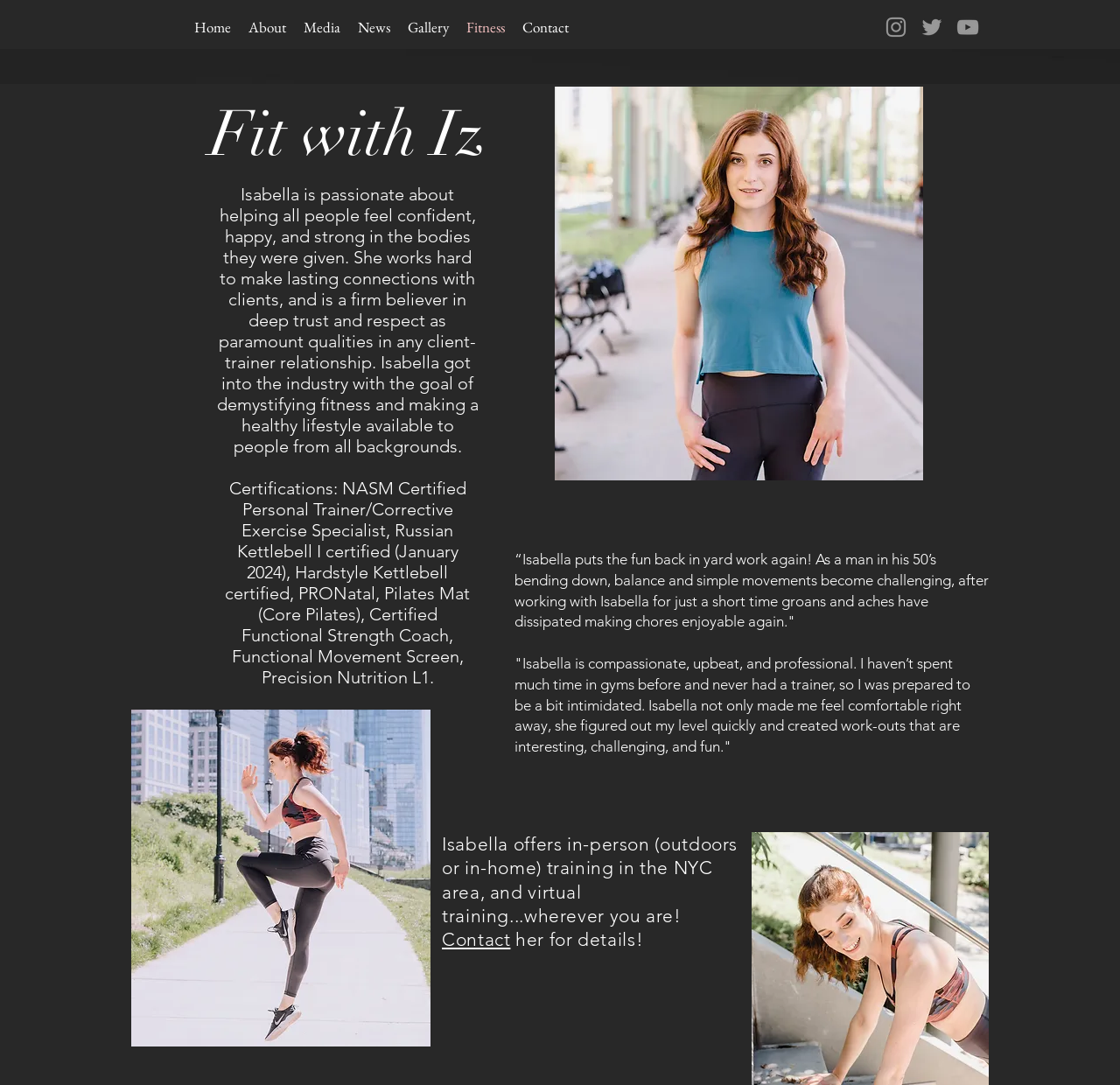Use a single word or phrase to answer the question:
What is Isabella's profession?

Personal Trainer